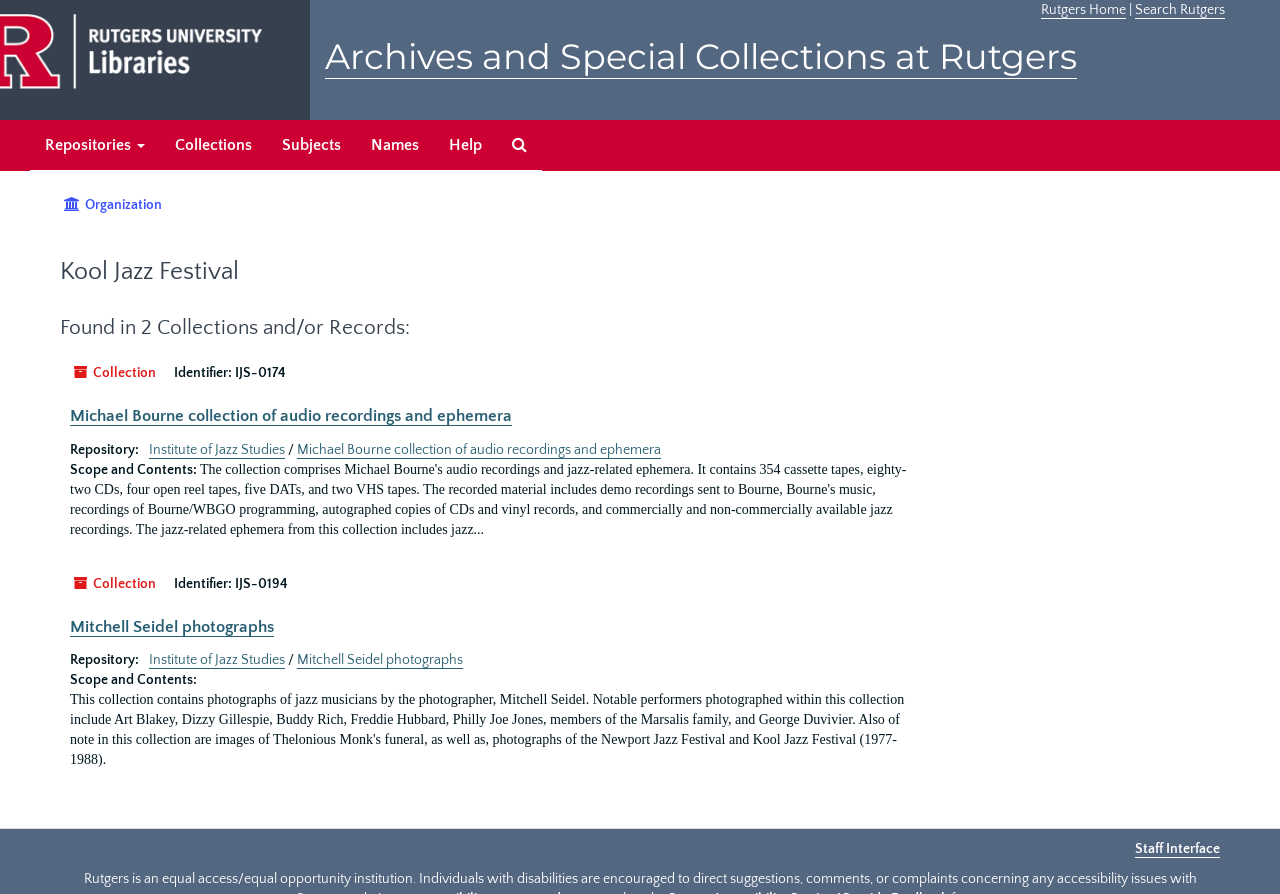Give a detailed account of the webpage, highlighting key information.

The webpage is about the Kool Jazz Festival, specifically its archives and special collections at Rutgers. At the top, there are several links, including "Rutgers Home", "Search Rutgers", and "Archives and Special Collections at Rutgers". 

Below these links, there is a primary navigation section with links to "Repositories", "Collections", "Subjects", "Names", "Help", and "Search The Archives". 

On the left side, there is a heading "Kool Jazz Festival" followed by a section with the title "Found in 2 Collections and/or Records:". This section contains information about two collections: "Michael Bourne collection of audio recordings and ephemera" and "Mitchell Seidel photographs". Each collection has its own section with details such as identifier, repository, and scope and contents. 

On the right side, there is a section with the title "Page Actions" and a link to "Staff Interface" at the bottom.